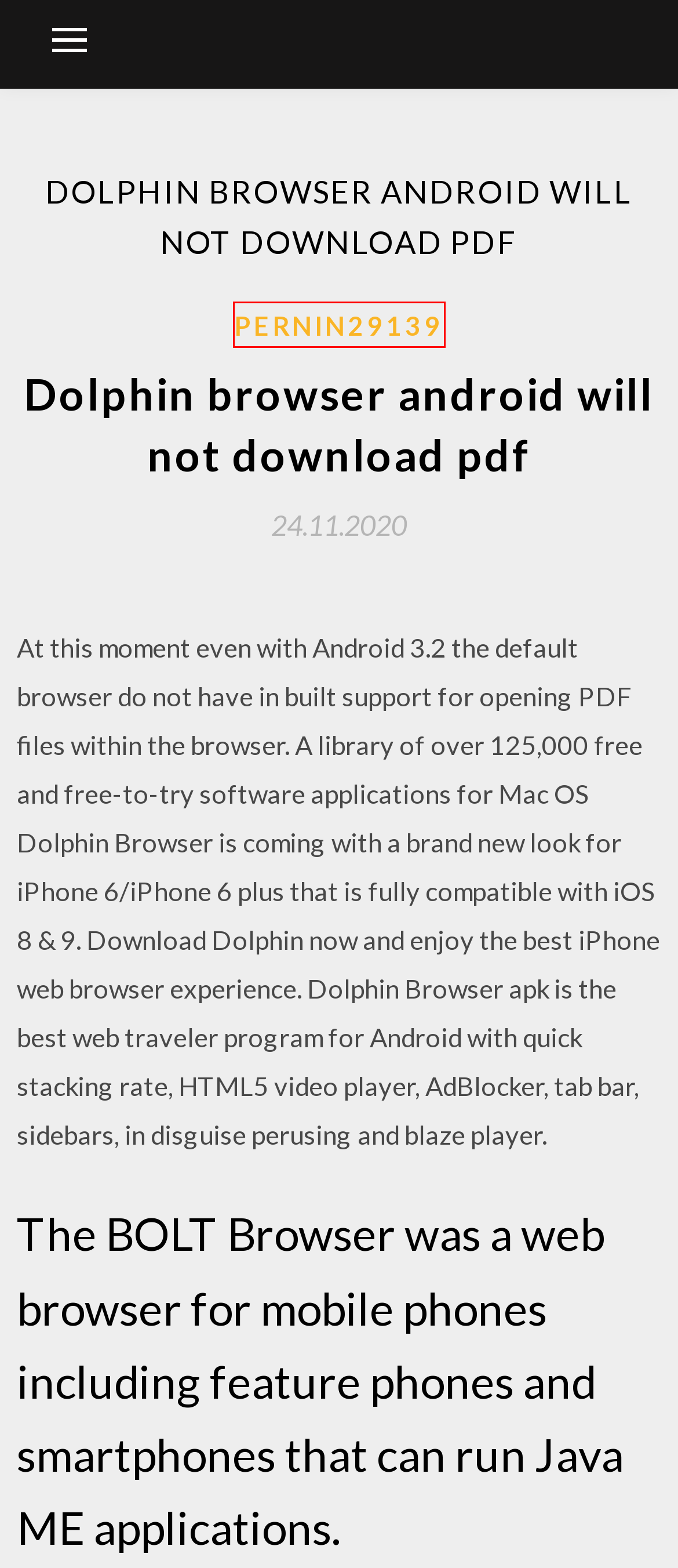Provided is a screenshot of a webpage with a red bounding box around an element. Select the most accurate webpage description for the page that appears after clicking the highlighted element. Here are the candidates:
A. Download hp deskjet 1510 printer driver (2020)
B. Download watch app to iphone 4s [2020]
C. Orthopaedics textbook pdf free download [2020]
D. Terraria free download android full game 1.2 [2020]
E. Pernin29139
F. 無料minecraftゲームダウンロード [2020]
G. 添付ファイルメールアプリをダウンロードしない [2020]
H. Kontakt 5.5 full version free download [2020]

E